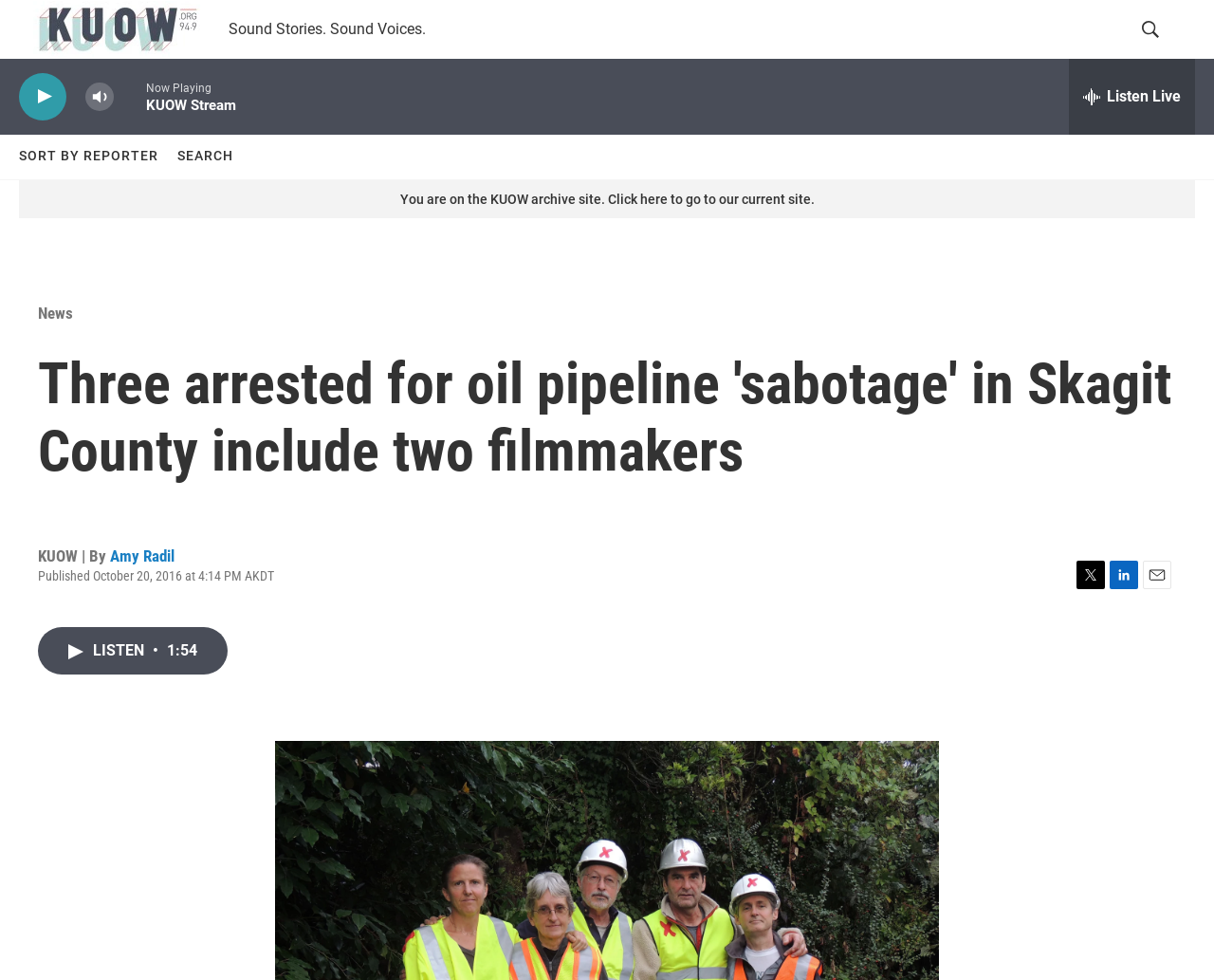Please identify the bounding box coordinates of the element's region that I should click in order to complete the following instruction: "Call the phone number 410-972-6225". The bounding box coordinates consist of four float numbers between 0 and 1, i.e., [left, top, right, bottom].

None